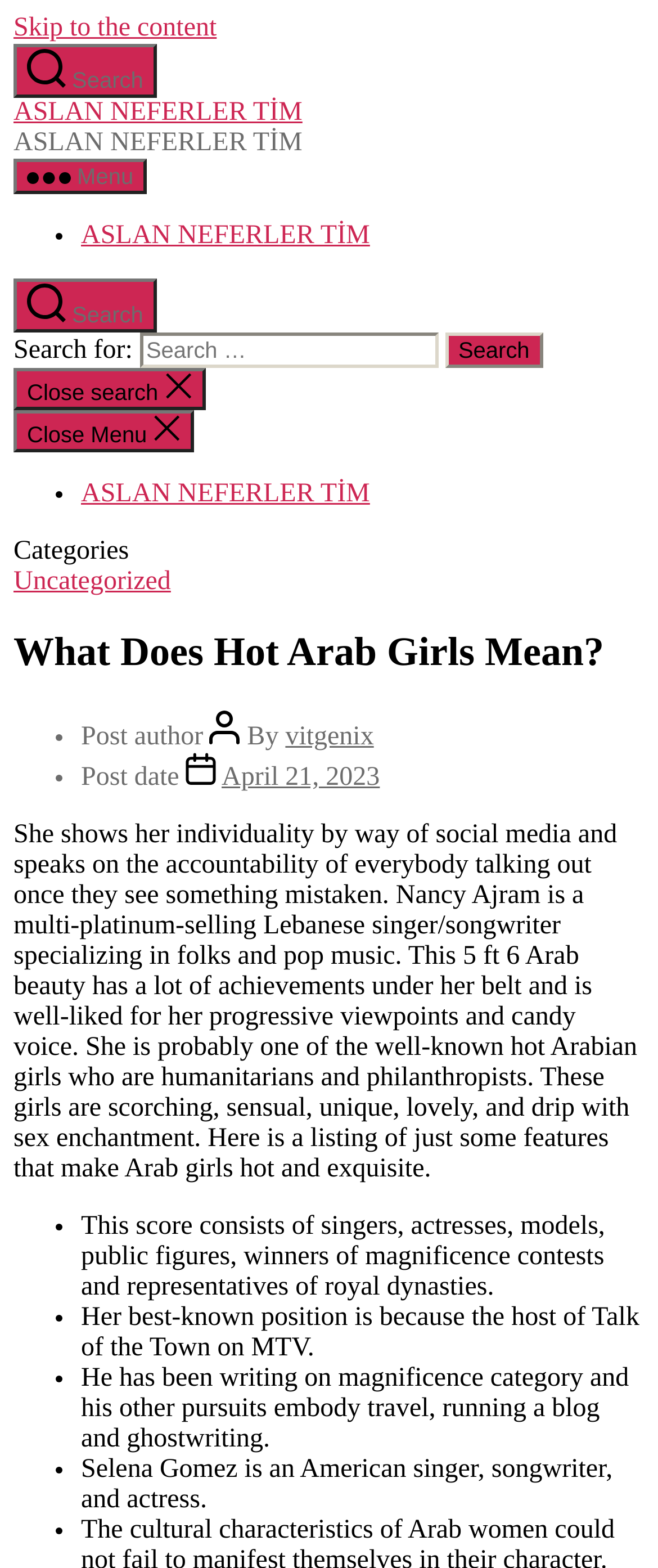Locate the bounding box coordinates of the clickable region necessary to complete the following instruction: "Click the 'Menu' button". Provide the coordinates in the format of four float numbers between 0 and 1, i.e., [left, top, right, bottom].

[0.021, 0.101, 0.223, 0.124]